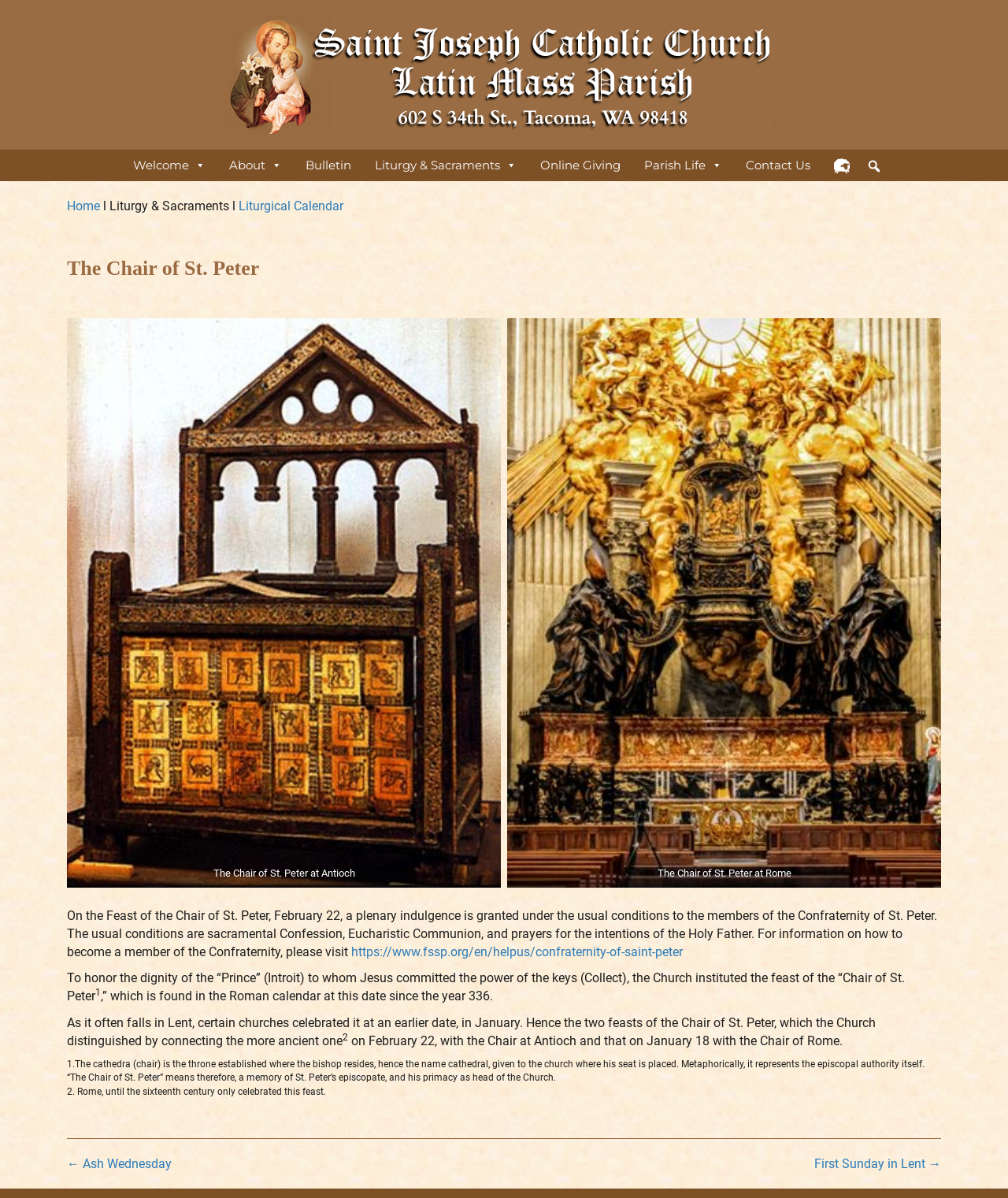Find the bounding box coordinates of the area to click in order to follow the instruction: "Read the bulletin".

[0.291, 0.125, 0.36, 0.151]